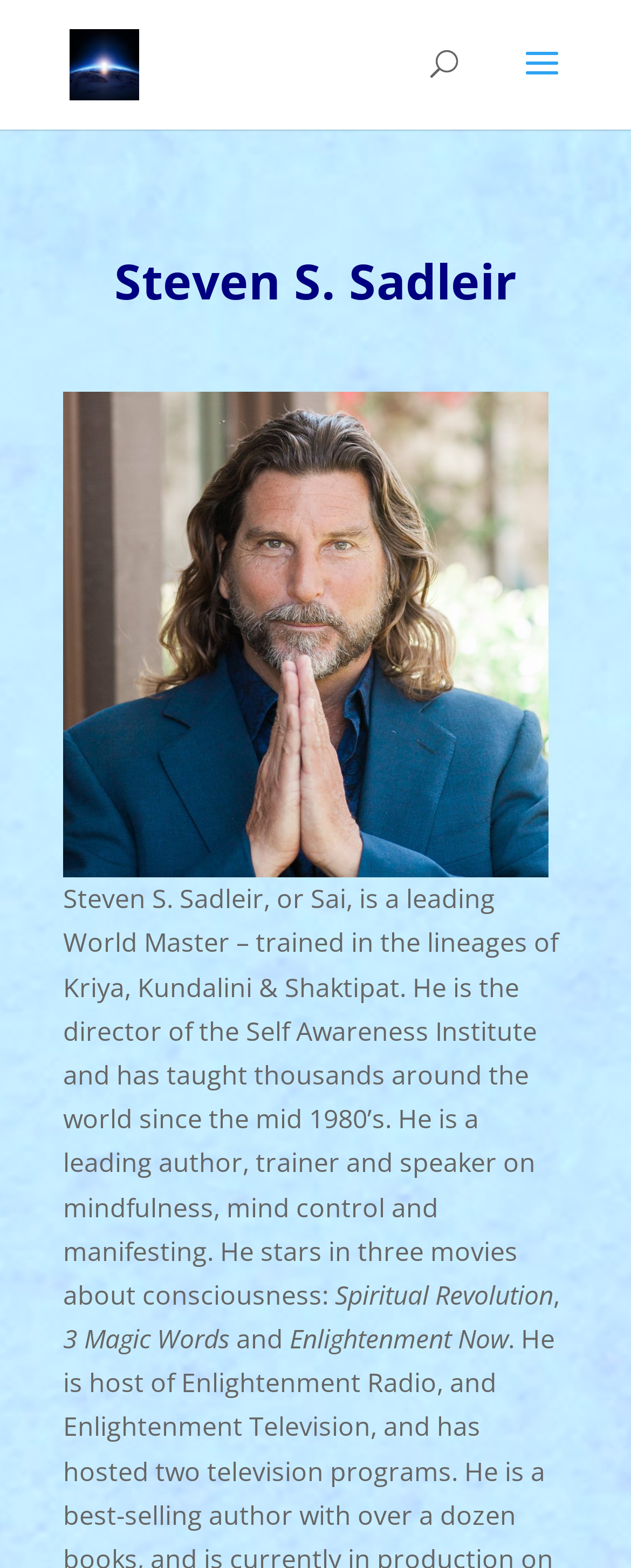Provide an in-depth caption for the contents of the webpage.

The webpage is about Steve S Sadleir, with a prominent link and image of him at the top left corner. Below this, there is a search bar spanning across the top of the page, taking up about half of the width.

The main content of the page is divided into sections, with a heading "Steven S. Sadleir" at the top. Below this heading, there is a brief description of Steve S Sadleir, stating that he is a leading World Master, director of the Self Awareness Institute, and a renowned author, trainer, and speaker on mindfulness, mind control, and manifesting. This text is positioned at the top left of the main content area.

Further down, there are three movie titles mentioned, "Spiritual Revolution", "3 Magic Words", and "Enlightenment Now", which are likely related to Steve S Sadleir's work. These titles are positioned in a vertical column, with "Spiritual Revolution" at the bottom right, "3 Magic Words" at the top left, and "Enlightenment Now" at the bottom right of the main content area.